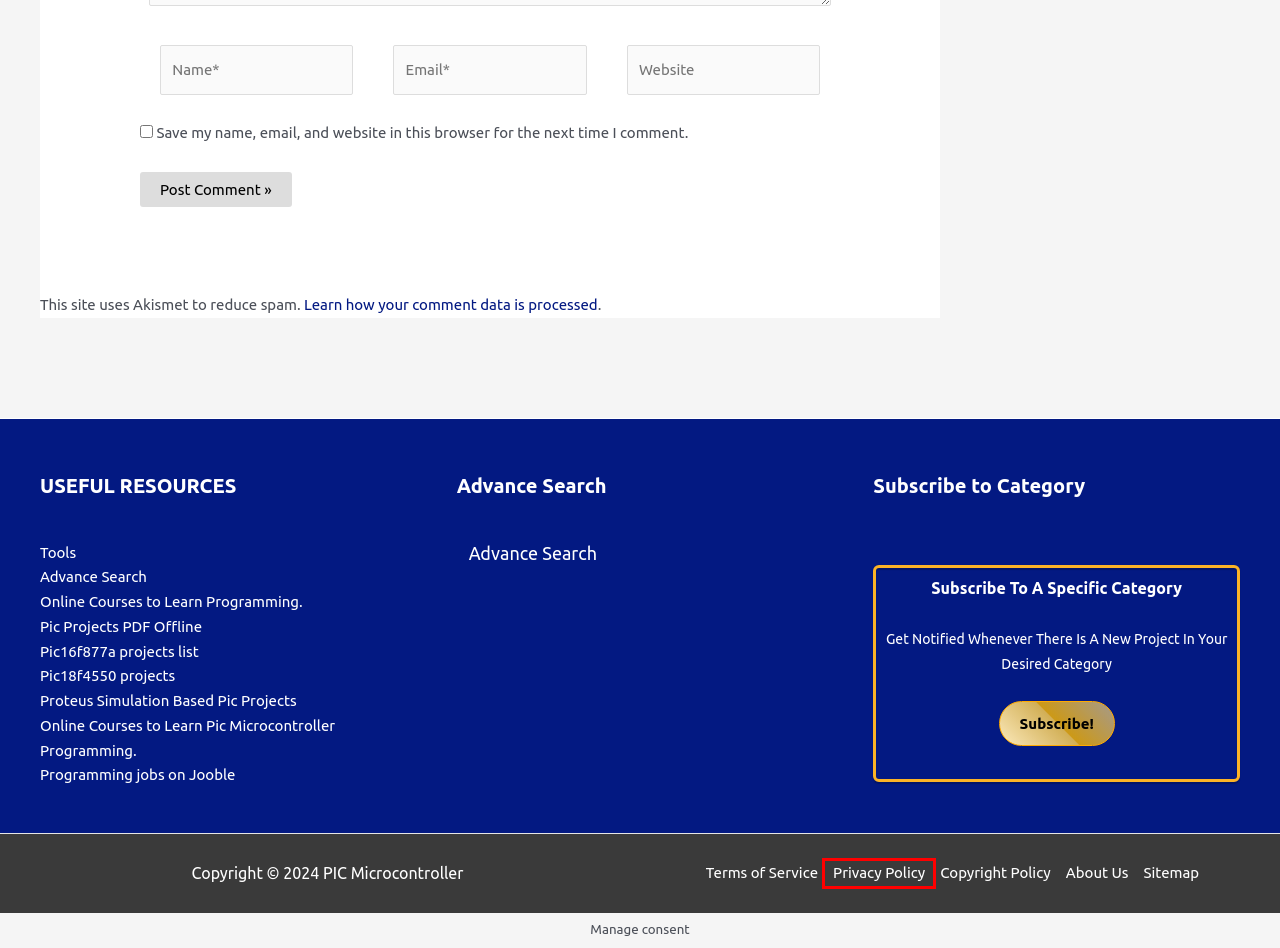You have a screenshot of a webpage with a red bounding box around an element. Select the webpage description that best matches the new webpage after clicking the element within the red bounding box. Here are the descriptions:
A. Copyright Policy | PIC Microcontroller
B. Sitemap | PIC Microcontroller
C. Online Courses to Learn Pic Microcontroller Programming. | PIC Microcontroller
D. PIC Microcontroller Weekly Newsletter | PIC Microcontroller
E. Privacy Policy | PIC Microcontroller
F. Privacy Policy – Akismet
G. Pic16f877a microcontroller based projects list | PIC Microcontroller
H. Proteus Simulation Based Pic Projects | PIC Microcontroller

E